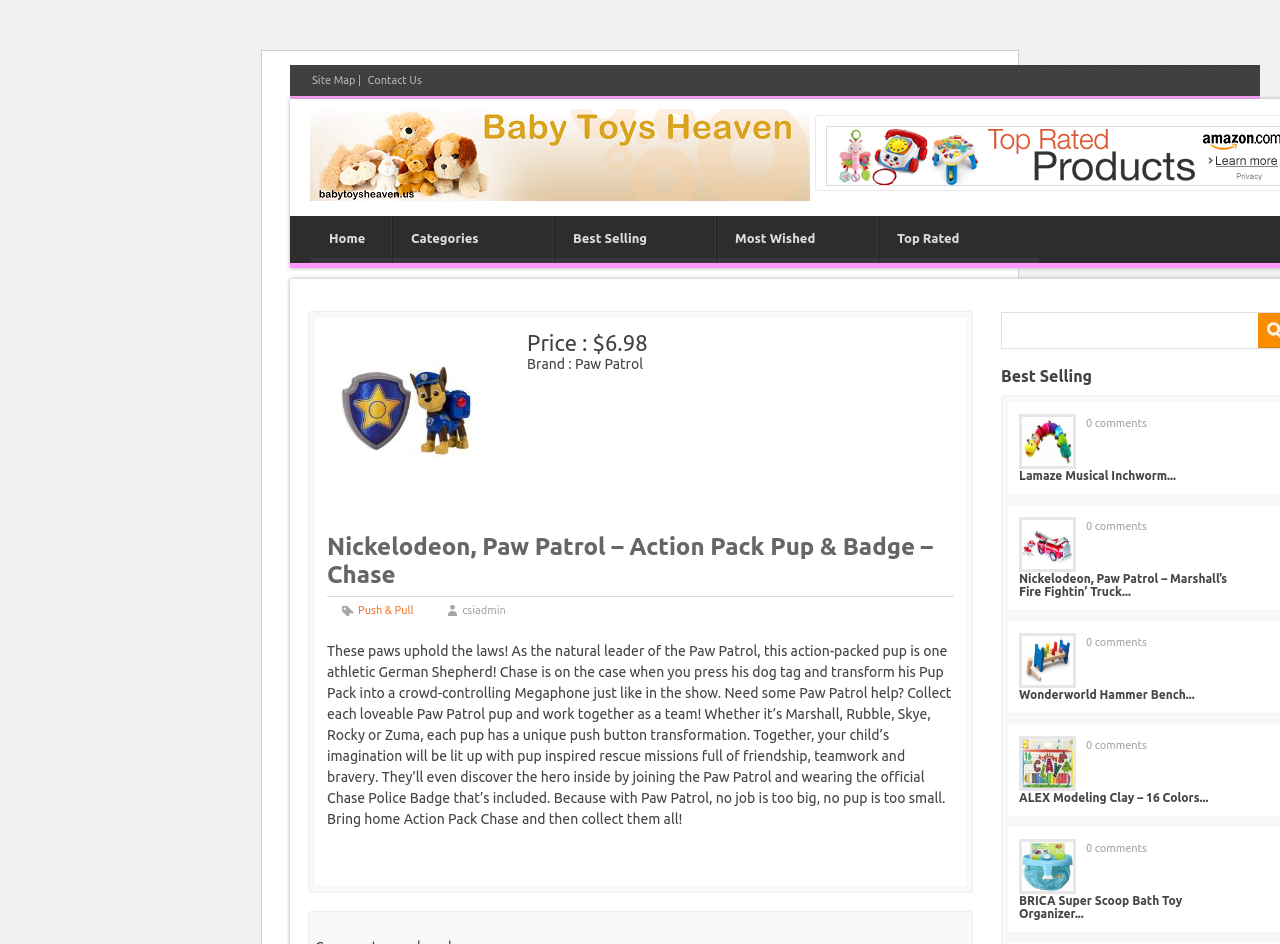Give a one-word or phrase response to the following question: What is the name of the pup in the toy?

Chase